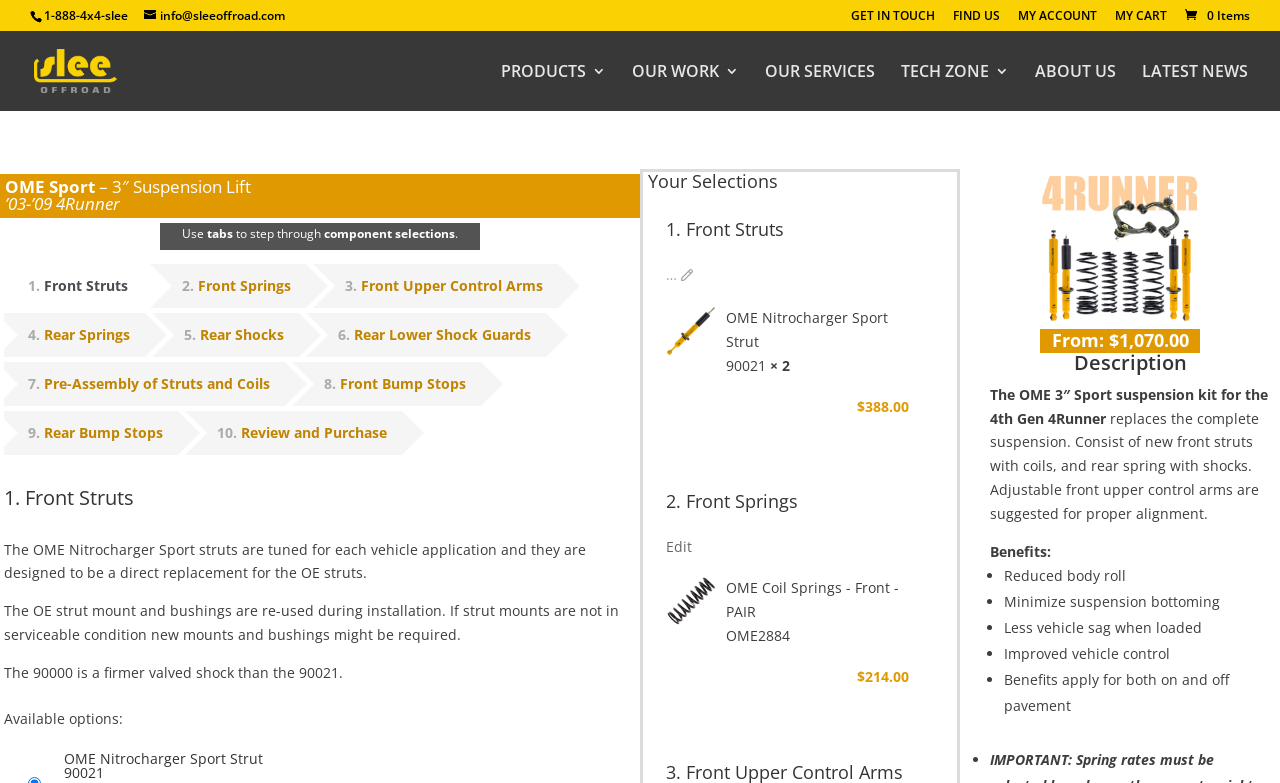What is the price of the OME Nitrocharger Sport Strut 90021?
Examine the image and give a concise answer in one word or a short phrase.

$388.00